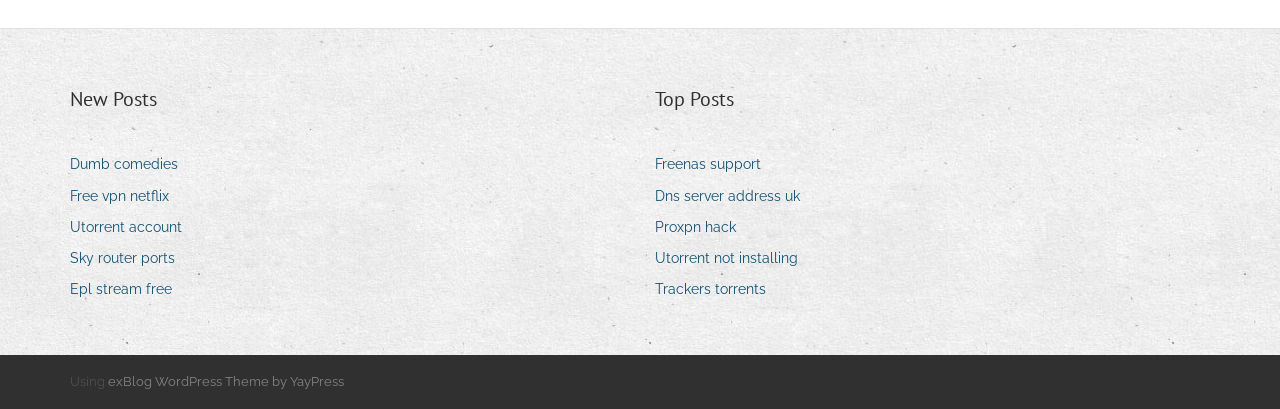Locate the bounding box coordinates of the element to click to perform the following action: 'View new posts'. The coordinates should be given as four float values between 0 and 1, in the form of [left, top, right, bottom].

[0.055, 0.206, 0.123, 0.28]